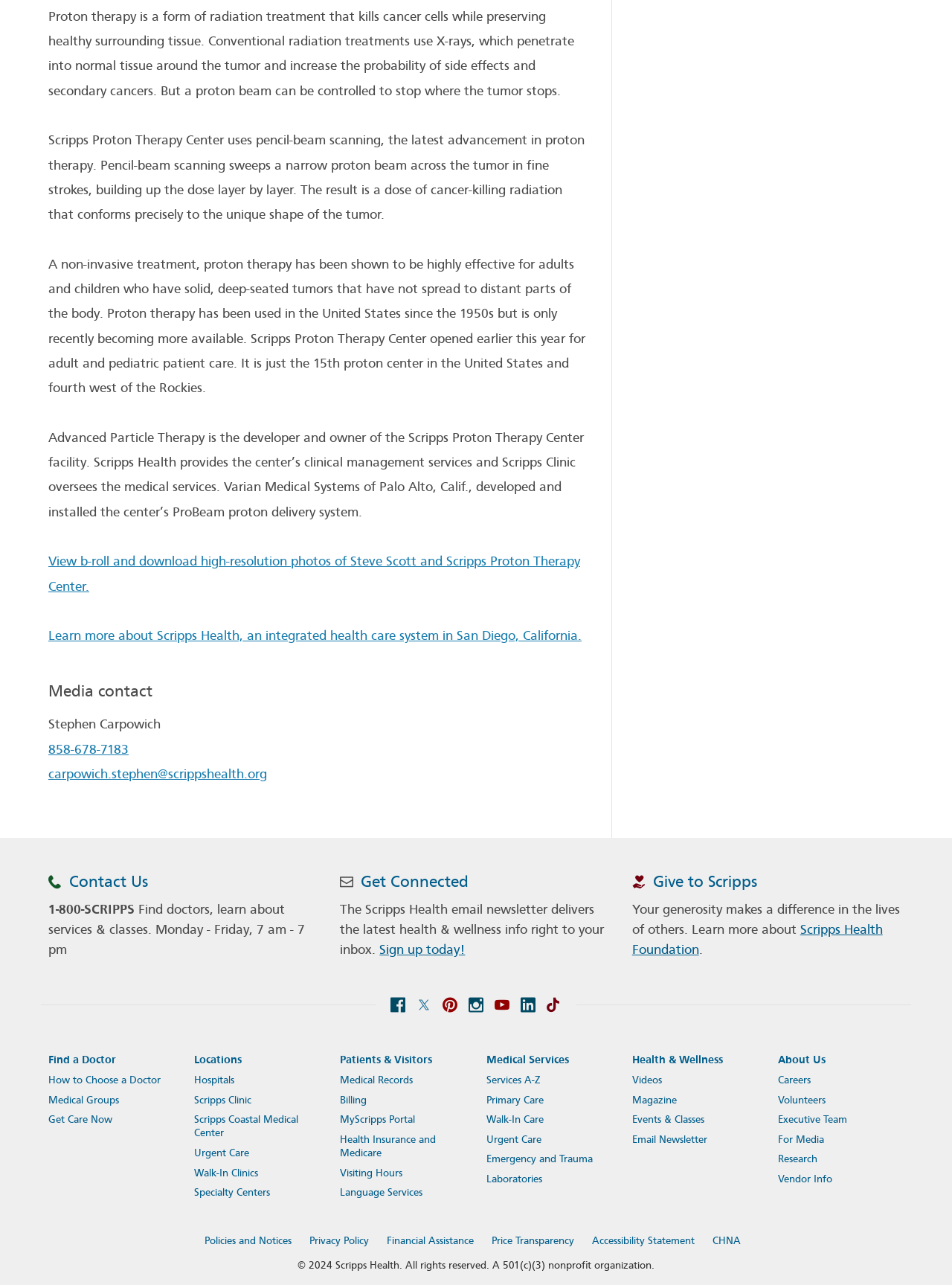What is the purpose of the Scripps Proton Therapy Center?
Carefully analyze the image and provide a detailed answer to the question.

Based on the static text elements on the webpage, it is clear that the Scripps Proton Therapy Center is a facility that treats cancer patients using proton therapy, a form of radiation treatment.